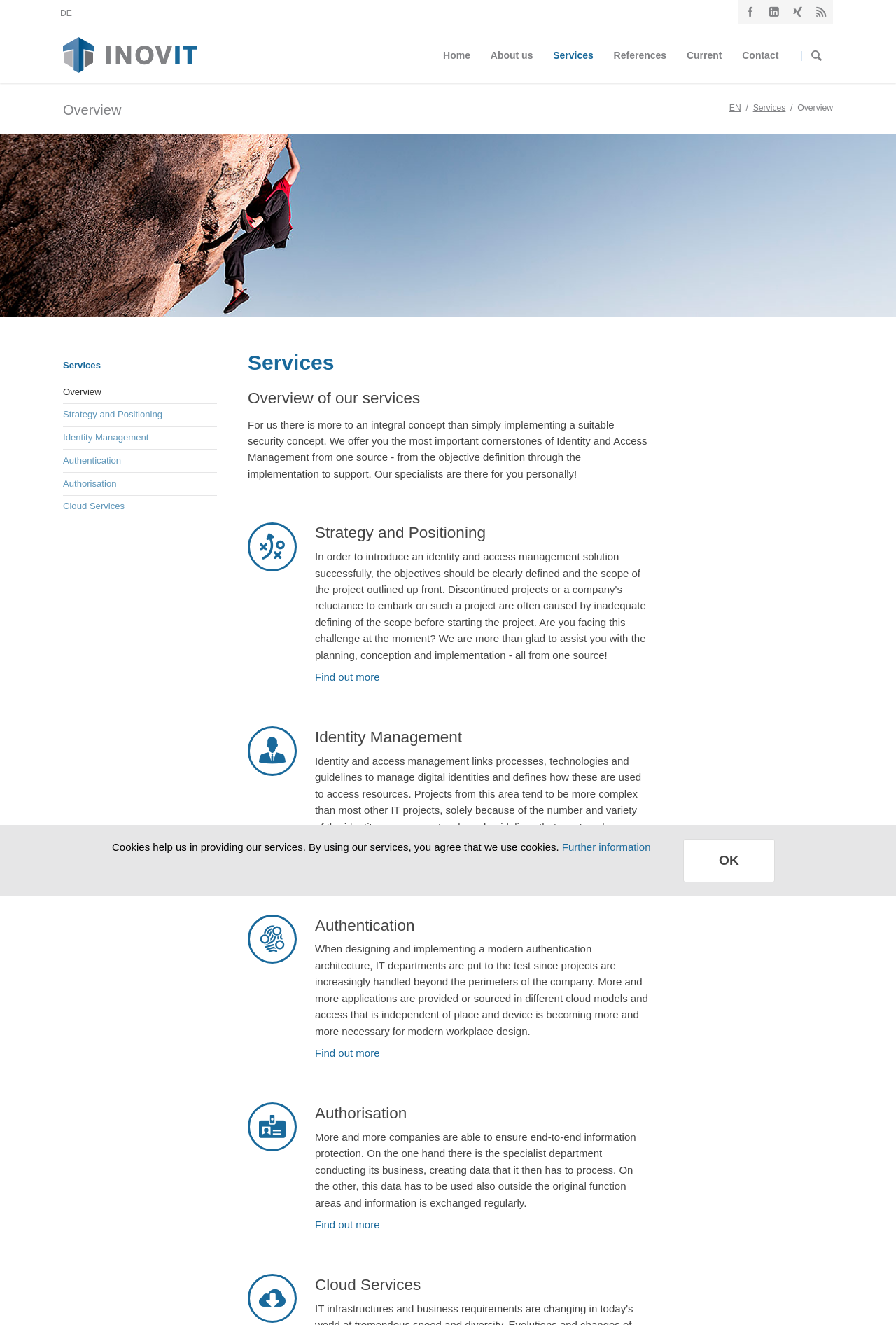Provide the bounding box coordinates of the HTML element this sentence describes: "Address + Location".

[0.751, 0.064, 0.881, 0.078]